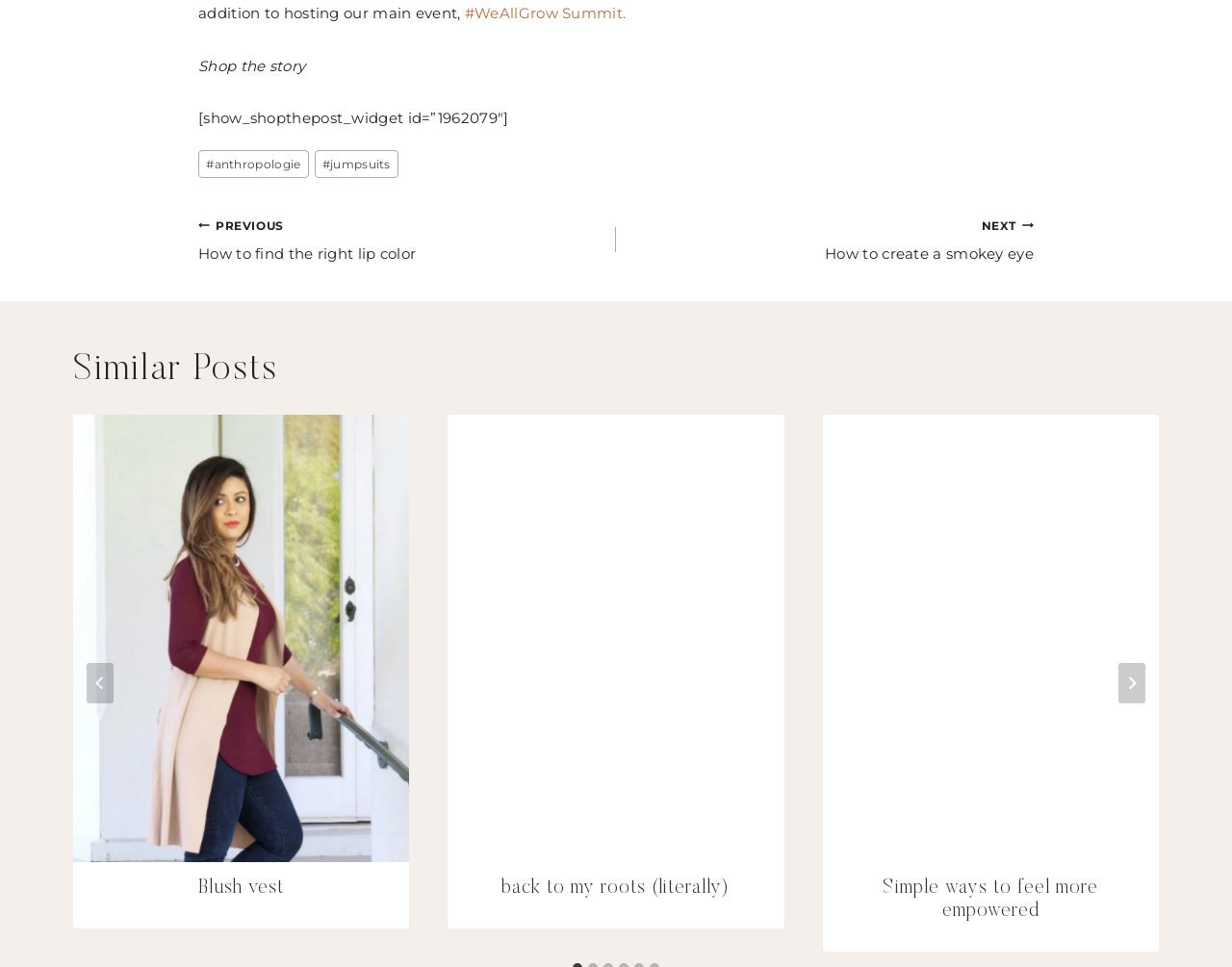Please specify the coordinates of the bounding box for the element that should be clicked to carry out this instruction: "Click on the 'WeAllGrow Summit' link". The coordinates must be four float numbers between 0 and 1, formatted as [left, top, right, bottom].

[0.377, 0.004, 0.511, 0.023]